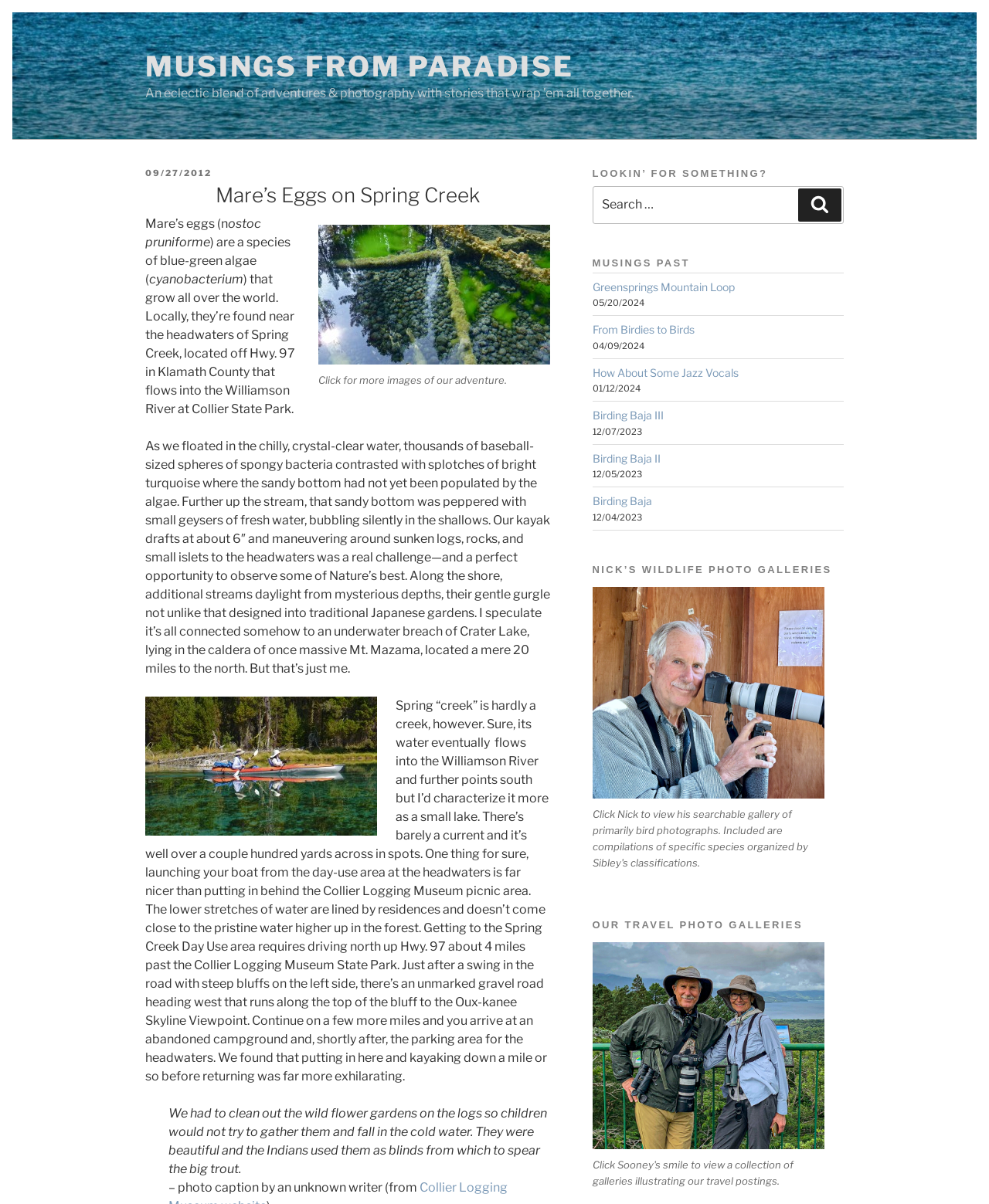Highlight the bounding box of the UI element that corresponds to this description: "Search".

[0.807, 0.157, 0.851, 0.184]